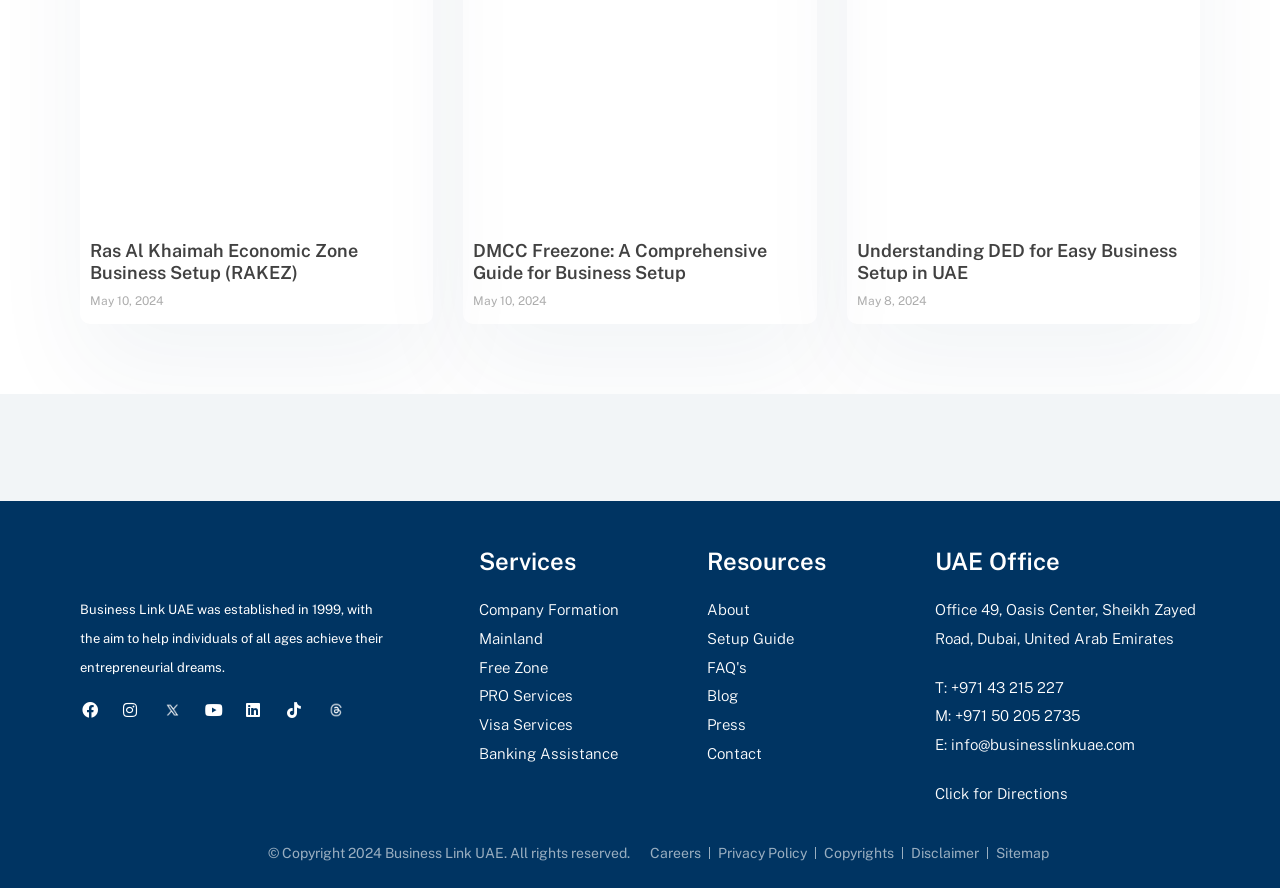Please locate the bounding box coordinates of the element that needs to be clicked to achieve the following instruction: "Click on the 'Company Formation' link". The coordinates should be four float numbers between 0 and 1, i.e., [left, top, right, bottom].

[0.374, 0.671, 0.537, 0.704]